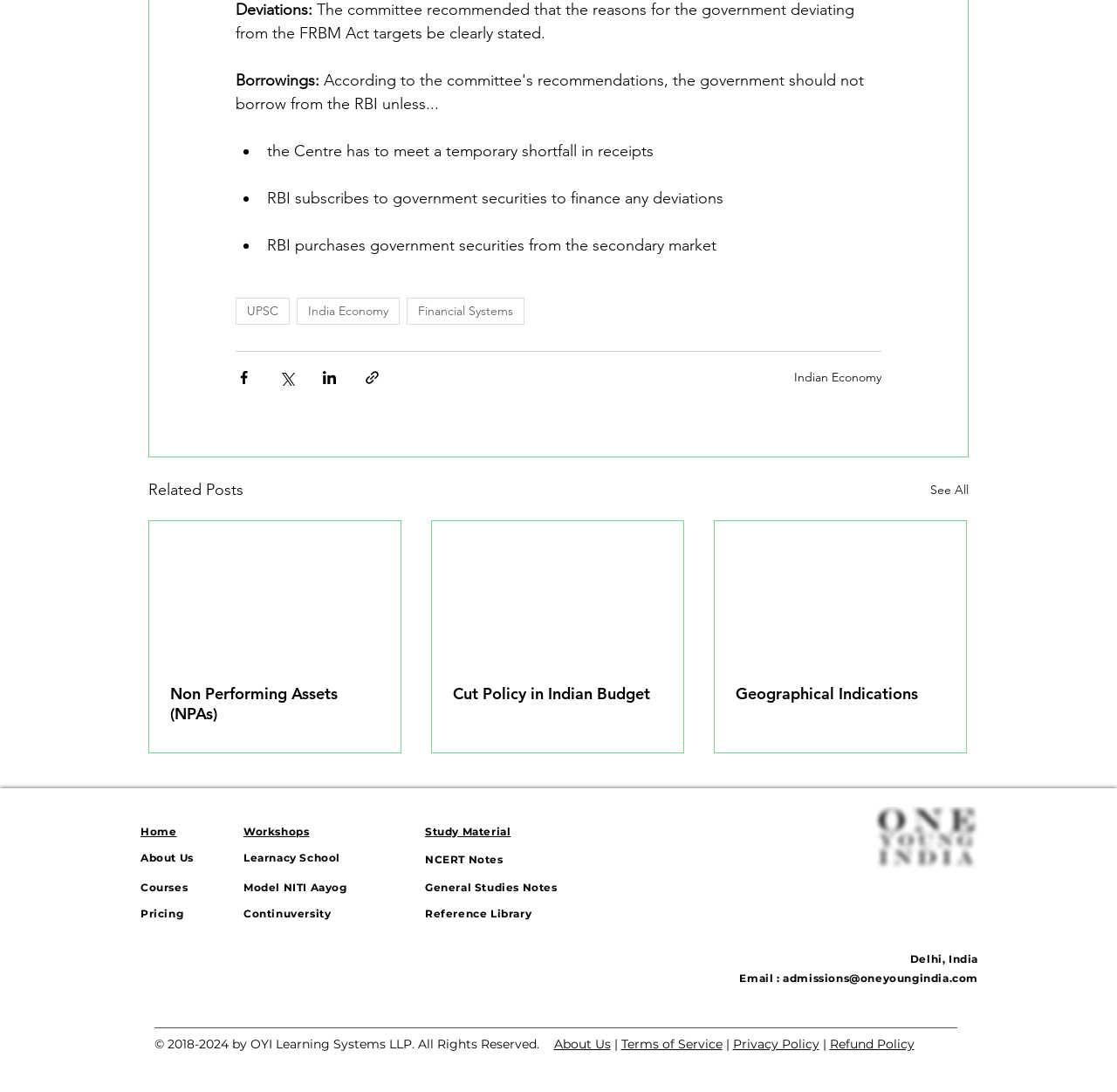Provide the bounding box coordinates for the UI element that is described by this text: "Model NITI Aayog". The coordinates should be in the form of four float numbers between 0 and 1: [left, top, right, bottom].

[0.218, 0.807, 0.311, 0.819]